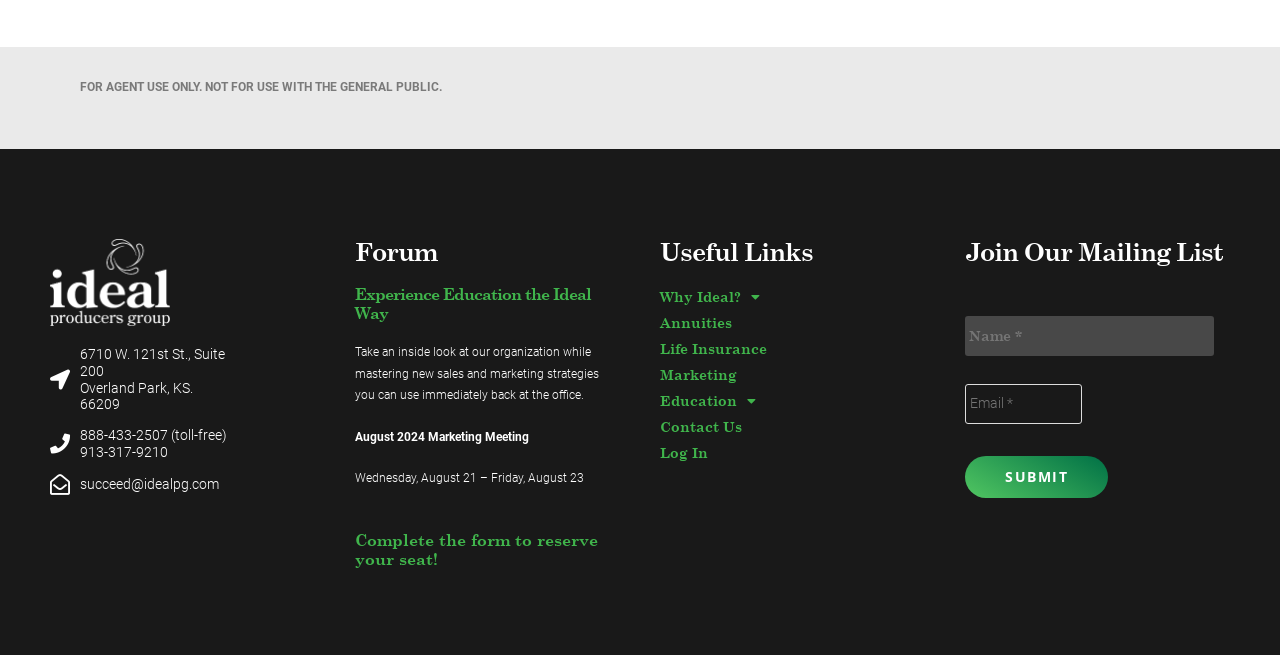Determine the bounding box coordinates of the target area to click to execute the following instruction: "Click the 'Submit' button."

[0.754, 0.696, 0.866, 0.76]